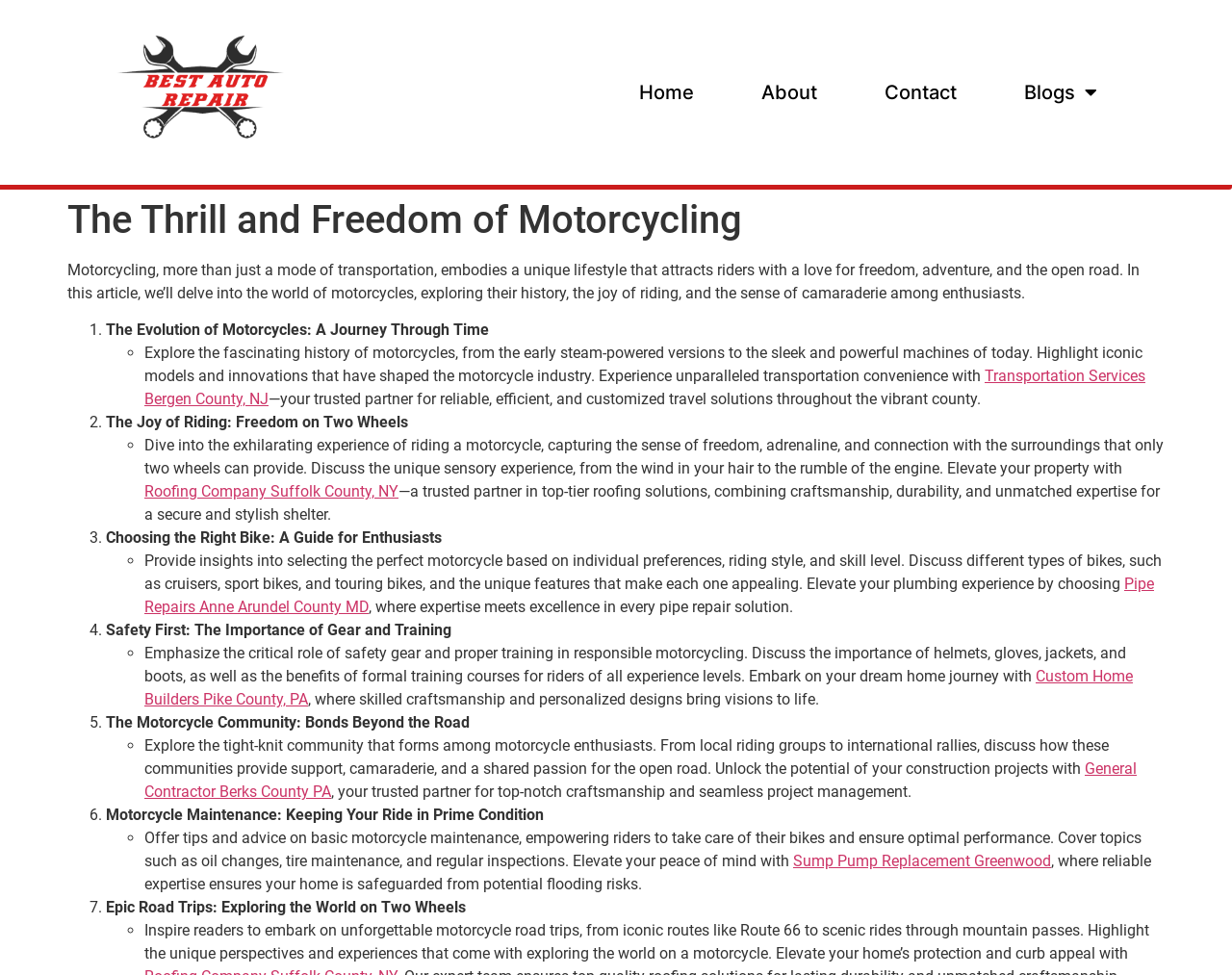Please determine the bounding box coordinates of the clickable area required to carry out the following instruction: "Read the article 'The Evolution of Motorcycles: A Journey Through Time'". The coordinates must be four float numbers between 0 and 1, represented as [left, top, right, bottom].

[0.086, 0.329, 0.397, 0.348]